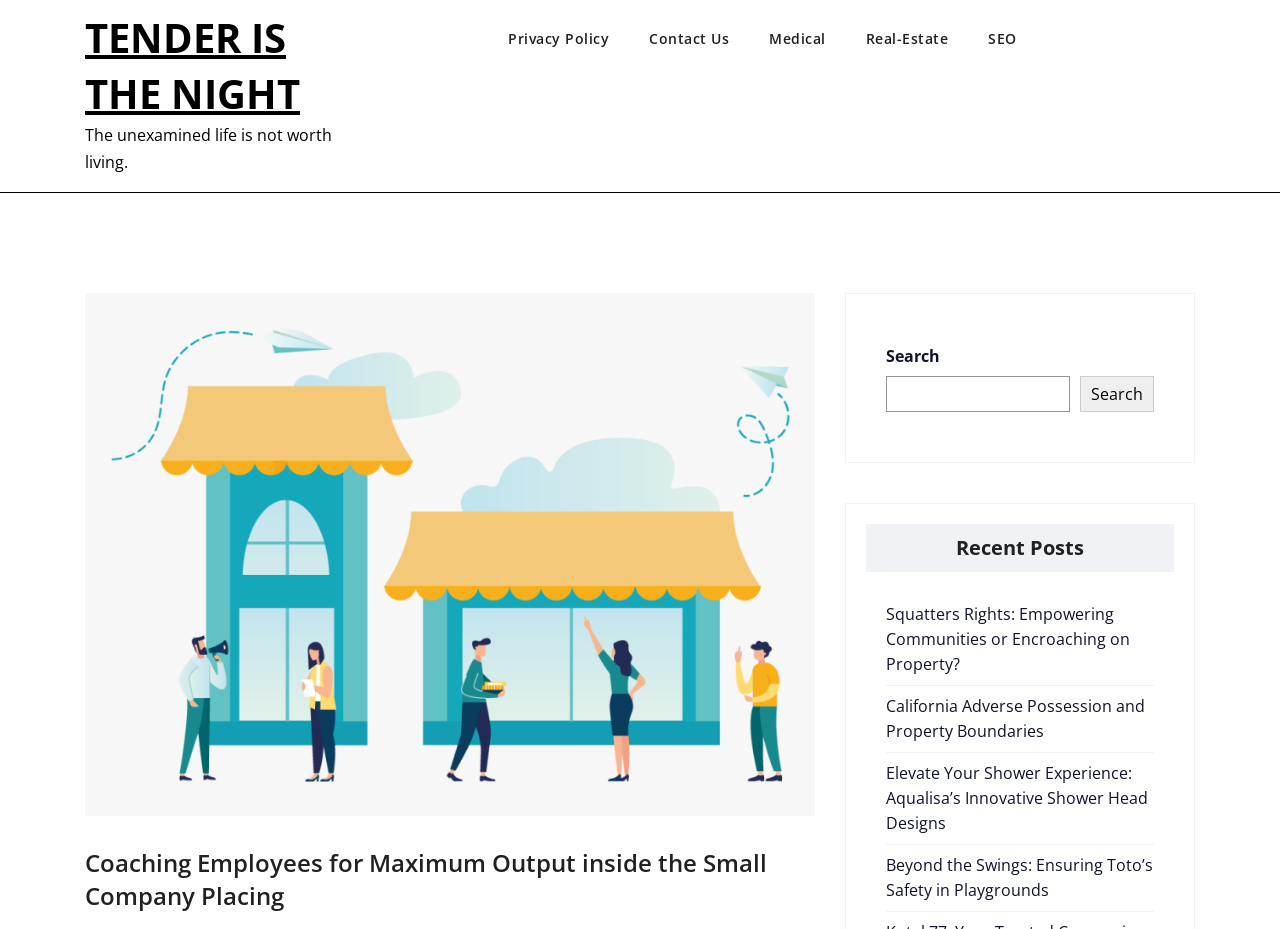What is the purpose of the search box?
We need a detailed and meticulous answer to the question.

I found a search box on the webpage with a StaticText element 'Search' and a searchbox element. The search box has bounding box coordinates [0.692, 0.405, 0.836, 0.444]. Its purpose is to allow users to search the website.